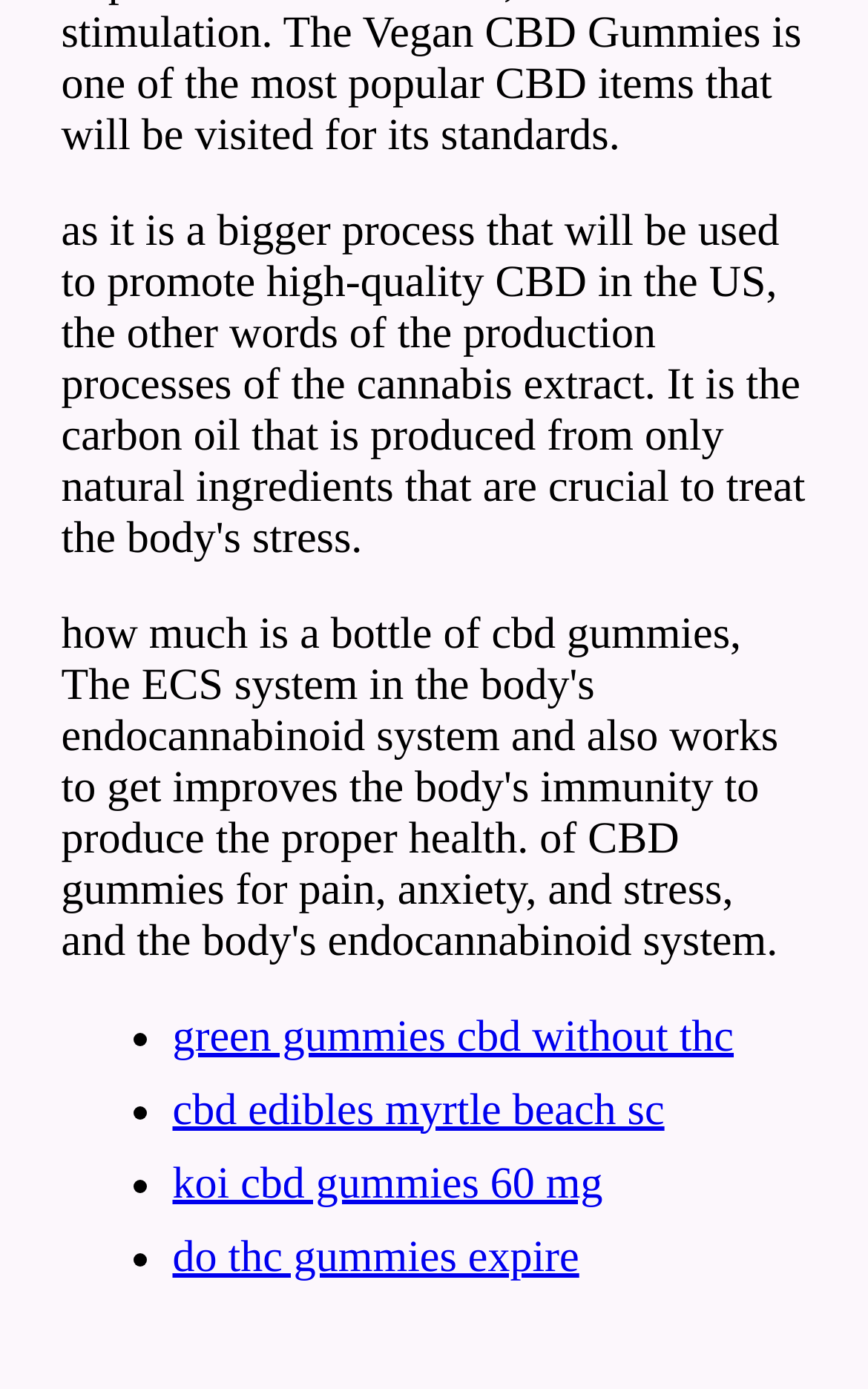How many list markers are present?
Based on the screenshot, answer the question with a single word or phrase.

4